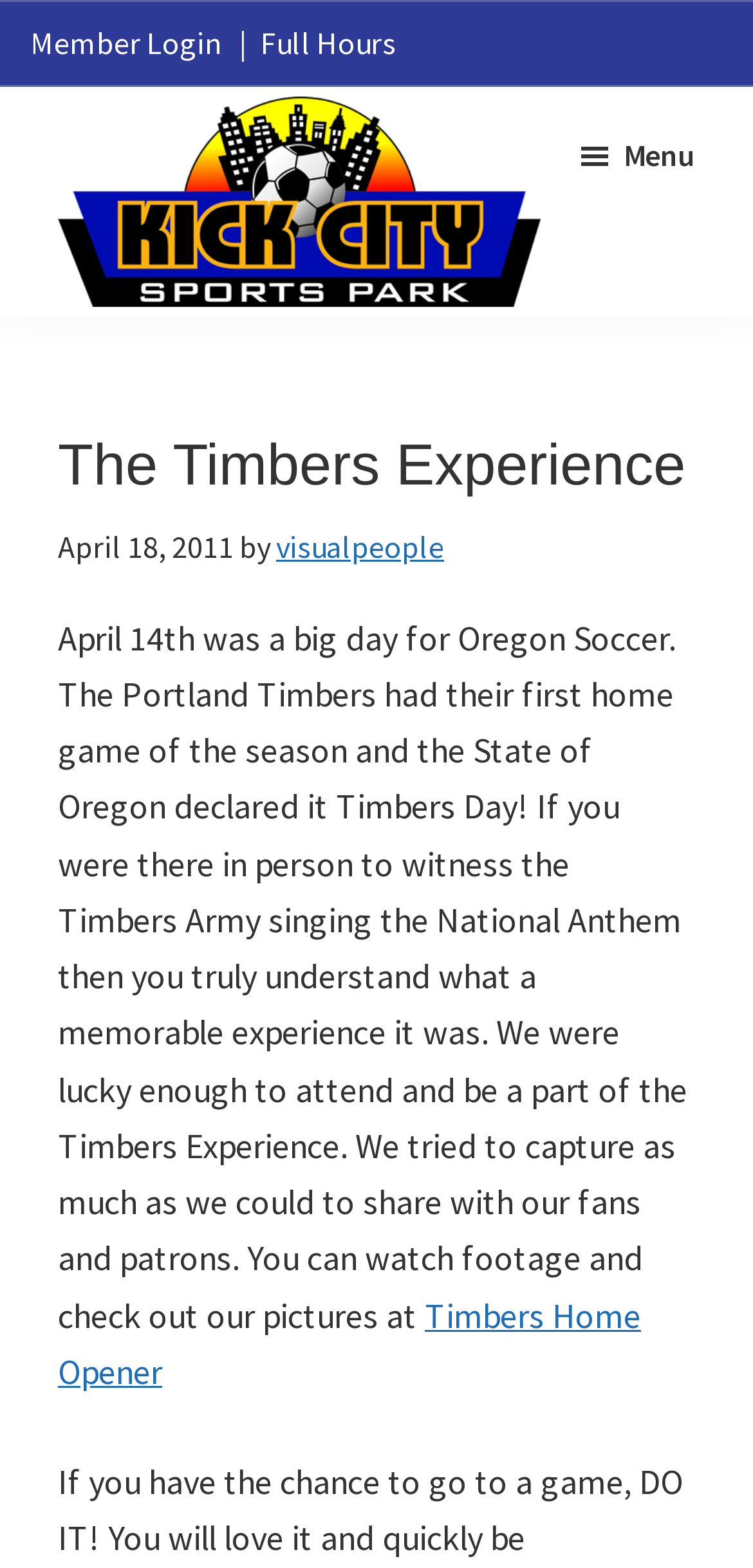Please specify the bounding box coordinates in the format (top-left x, top-left y, bottom-right x, bottom-right y), with all values as floating point numbers between 0 and 1. Identify the bounding box of the UI element described by: parent_node: Kick City Sports Park

[0.077, 0.061, 0.718, 0.195]